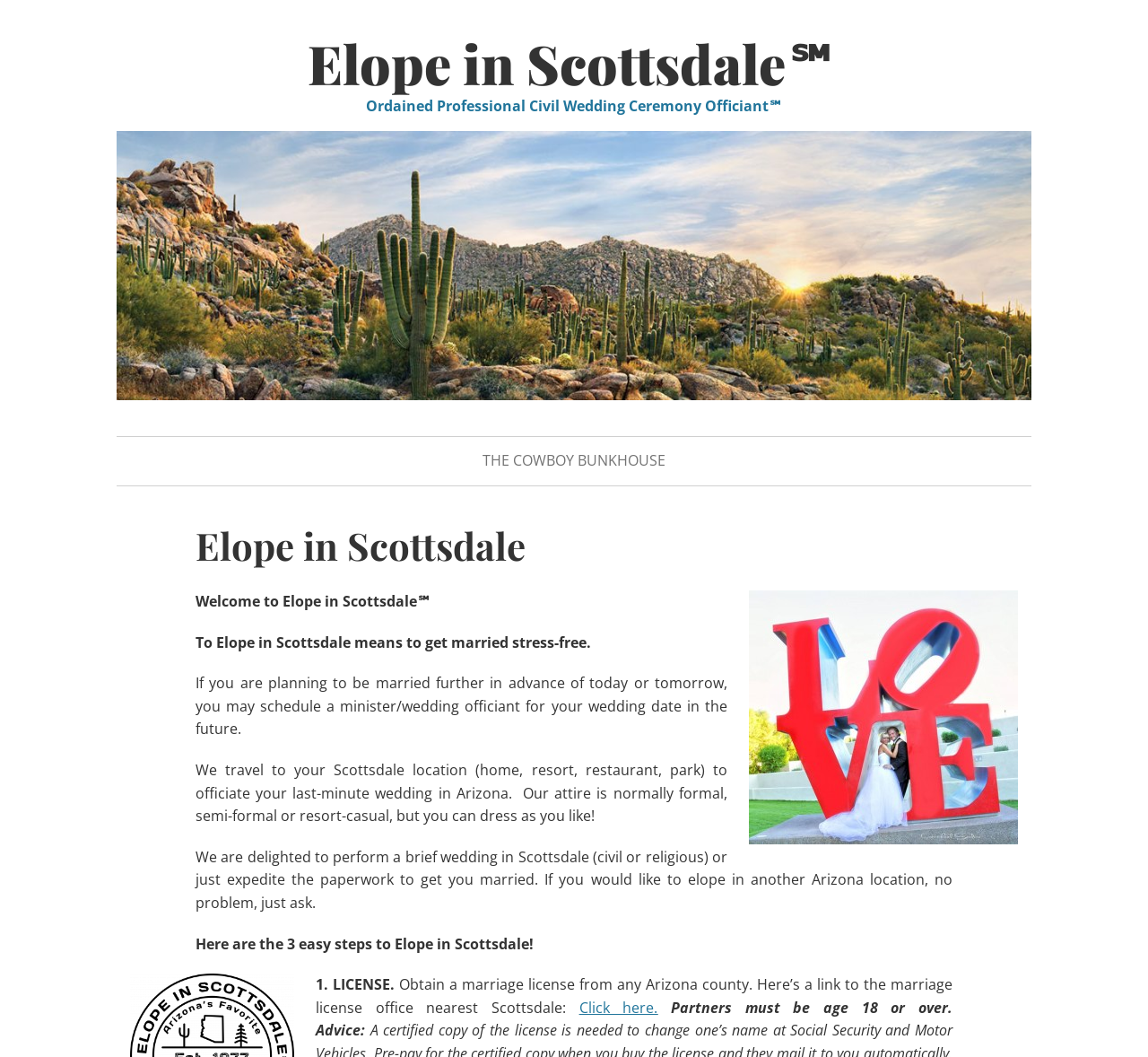What is the attire of the officiant?
Can you offer a detailed and complete answer to this question?

This answer can be obtained by reading the text 'Our attire is normally formal, semi-formal or resort-casual, but you can dress as you like!' which indicates that the officiant's attire can be formal, semi-formal or resort-casual.